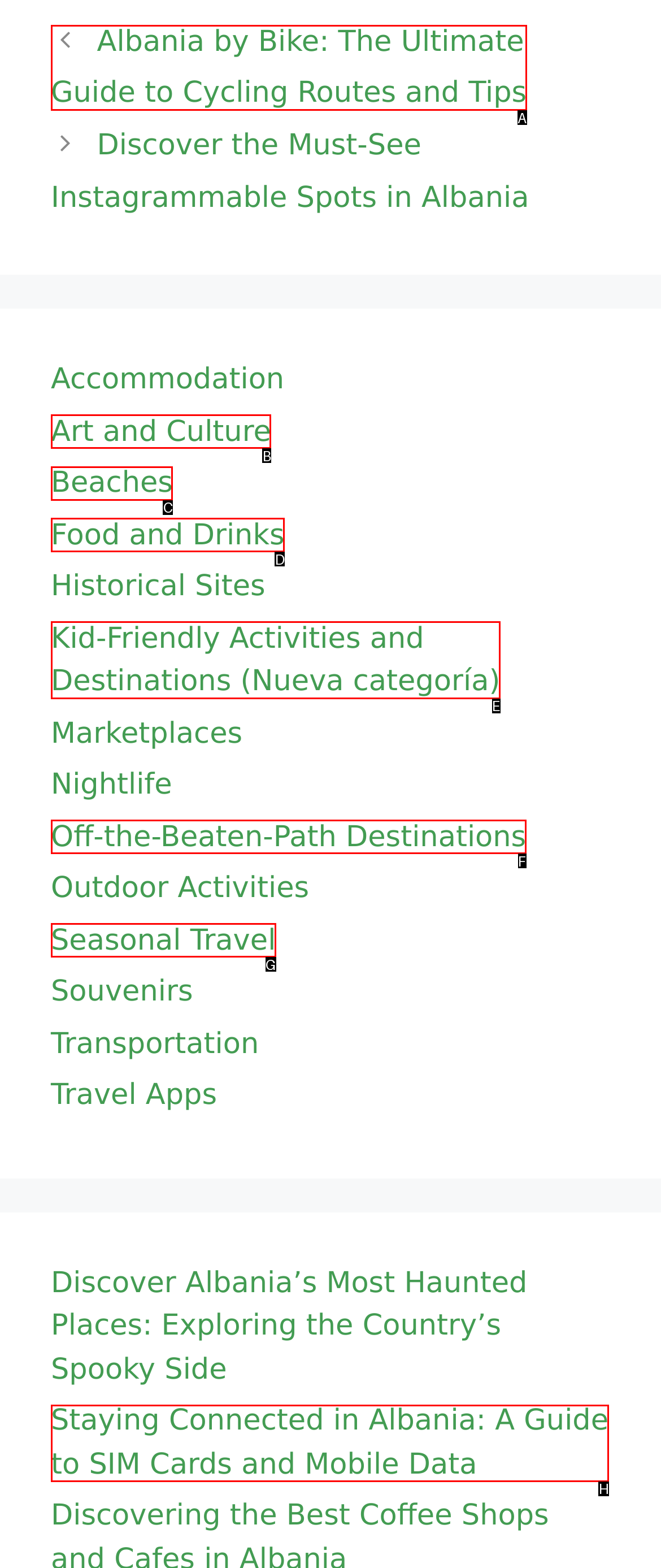Indicate which red-bounded element should be clicked to perform the task: Learn about 'Staying Connected in Albania: A Guide to SIM Cards and Mobile Data' Answer with the letter of the correct option.

H